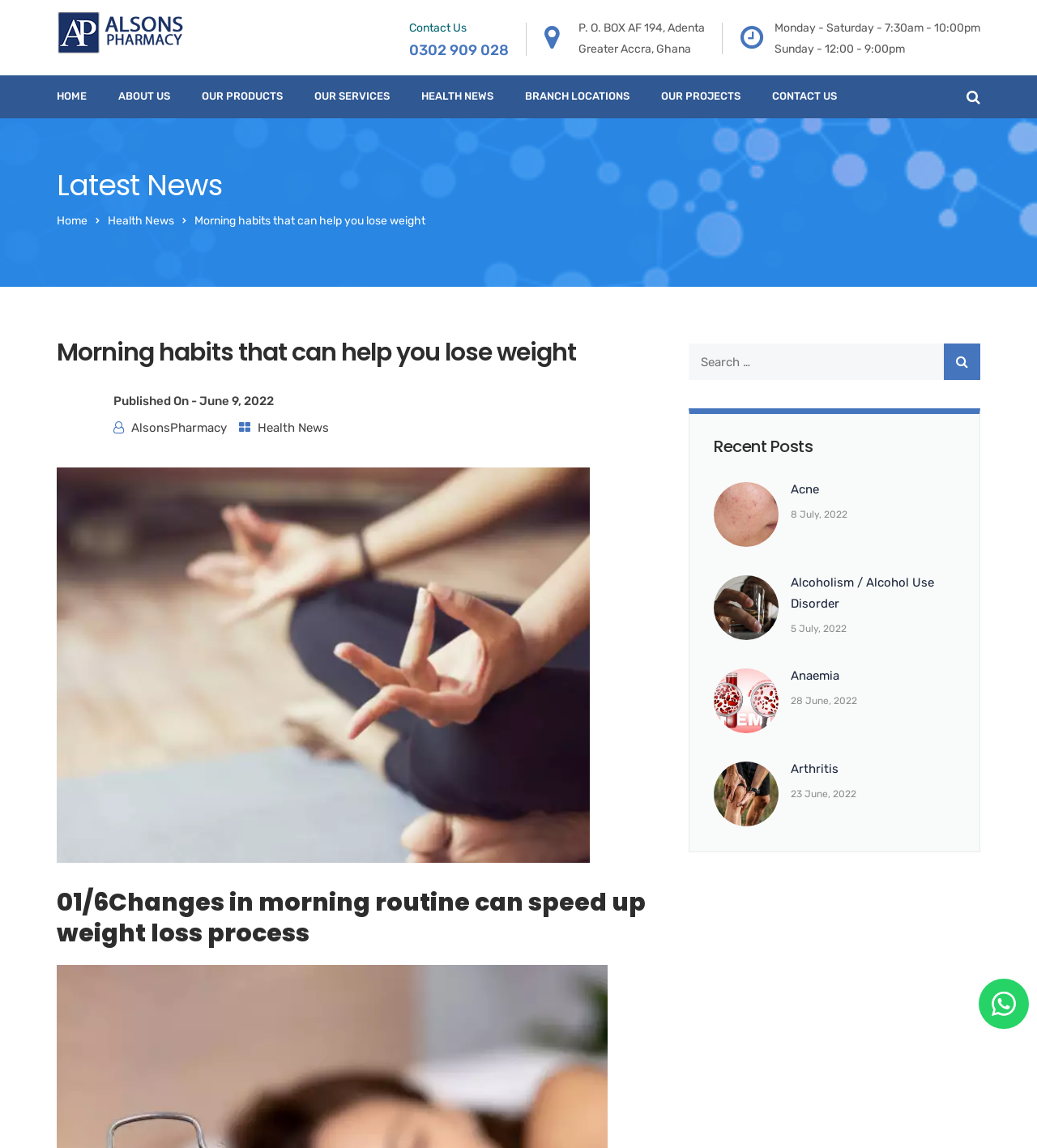What is the topic of the latest news article?
Based on the screenshot, provide your answer in one word or phrase.

Morning habits that can help you lose weight